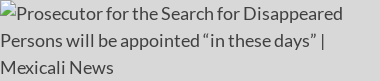What is the timeframe for the appointment?
Give a single word or phrase answer based on the content of the image.

In these days